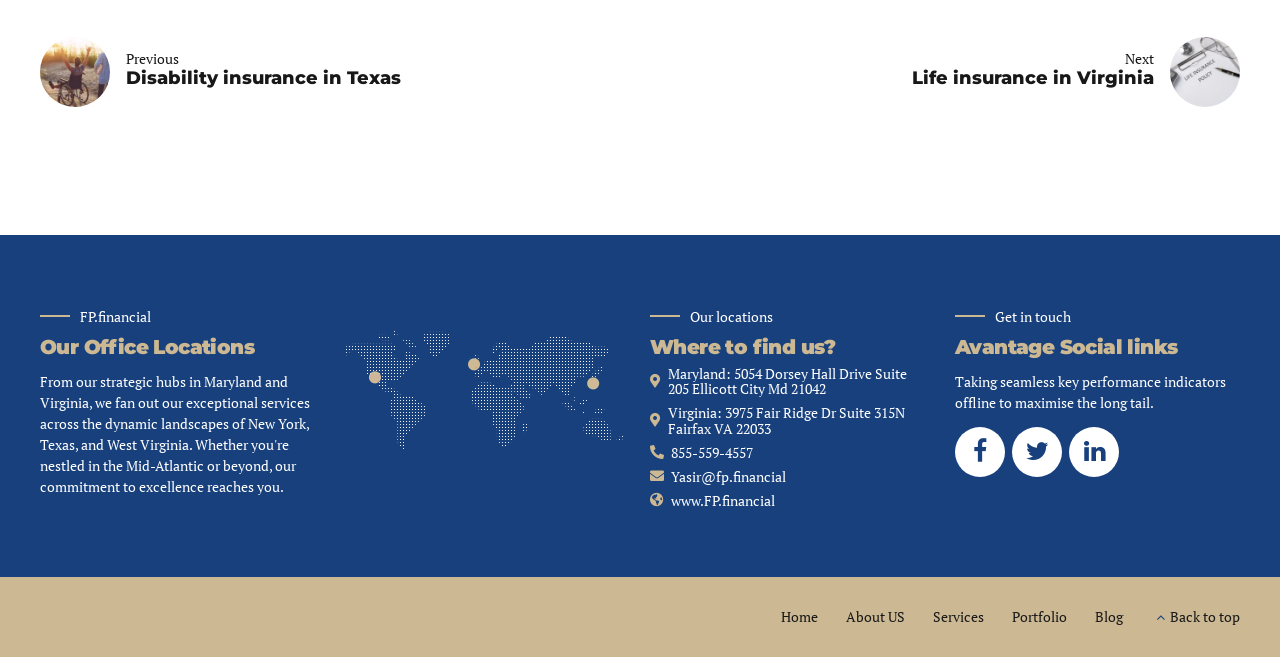What is the name of the company?
Offer a detailed and full explanation in response to the question.

The company name is found in the top-left corner of the webpage, where it says 'FP.financial' in a static text element.